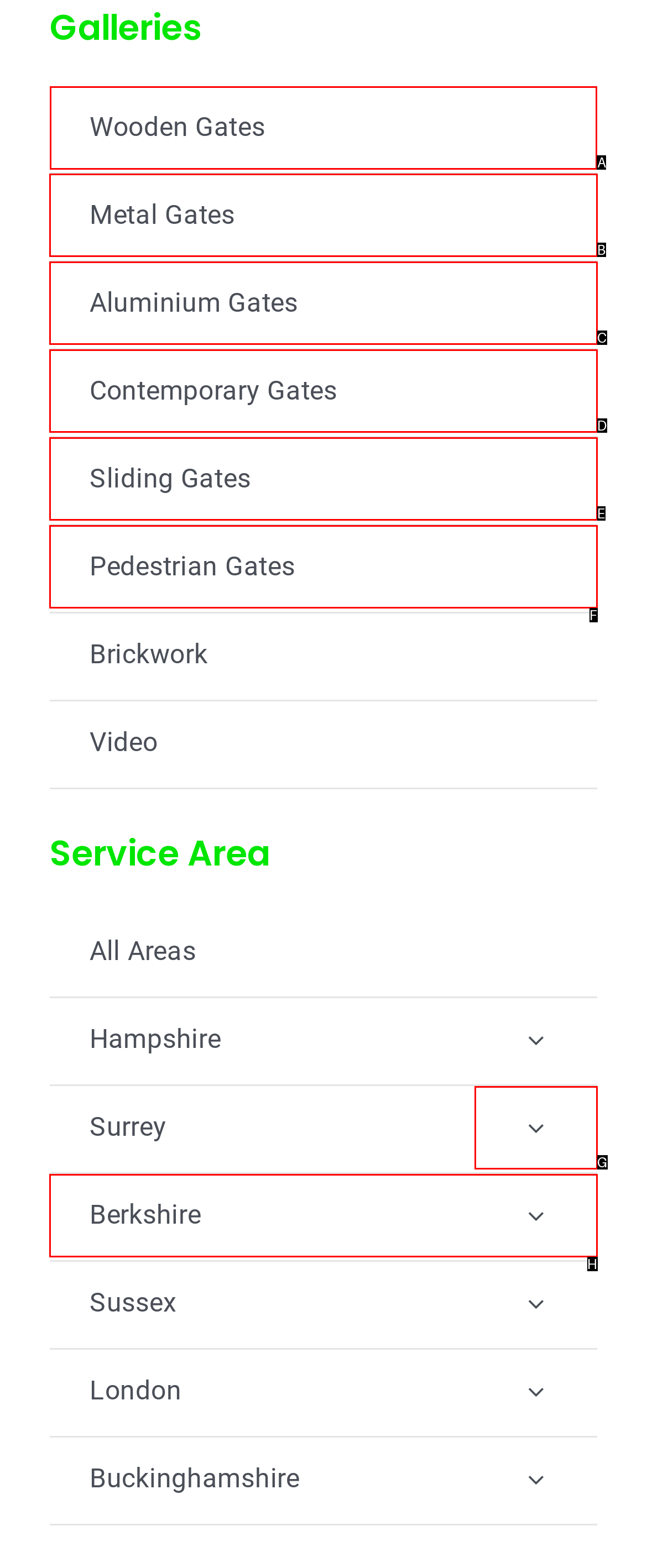Which UI element should be clicked to perform the following task: Click on Wooden Gates? Answer with the corresponding letter from the choices.

A